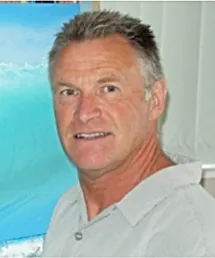Provide a single word or phrase answer to the question: 
What is the name of the business Dave Langham established in Marlborough?

Creative Signs & Graphics